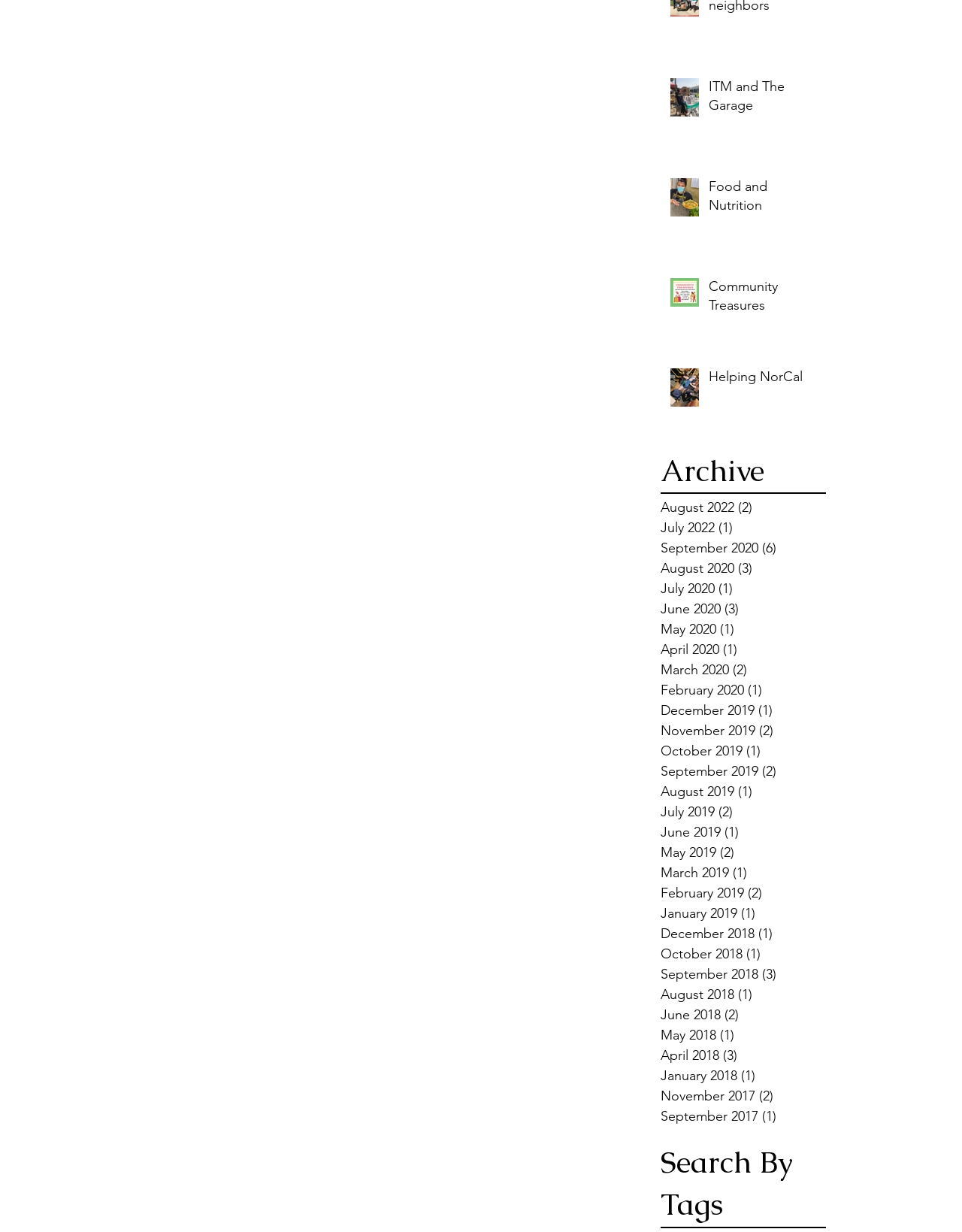What is the title of the second heading on the webpage?
Answer briefly with a single word or phrase based on the image.

Search By Tags